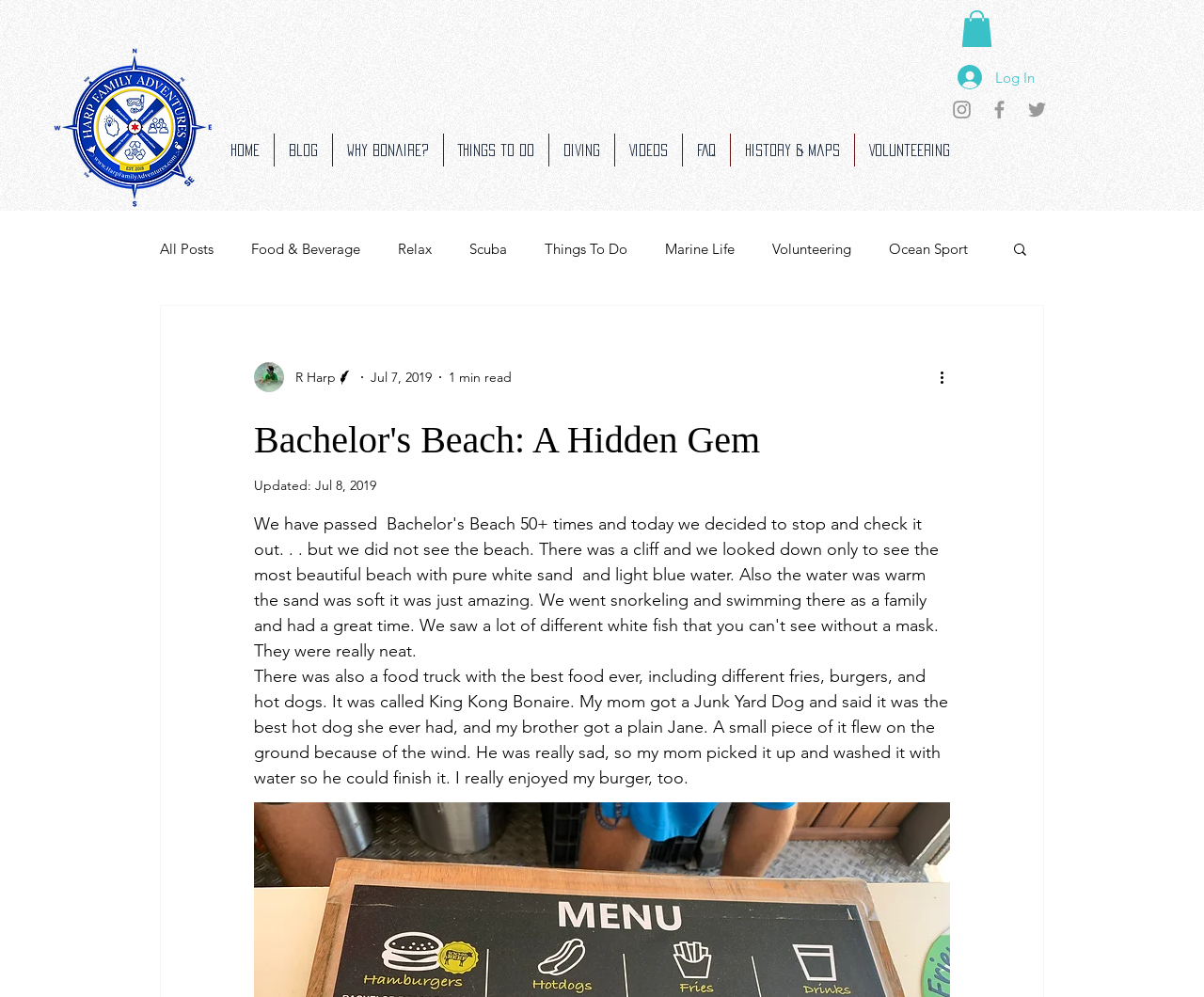Given the webpage screenshot and the description, determine the bounding box coordinates (top-left x, top-left y, bottom-right x, bottom-right y) that define the location of the UI element matching this description: Scuba

[0.39, 0.241, 0.421, 0.258]